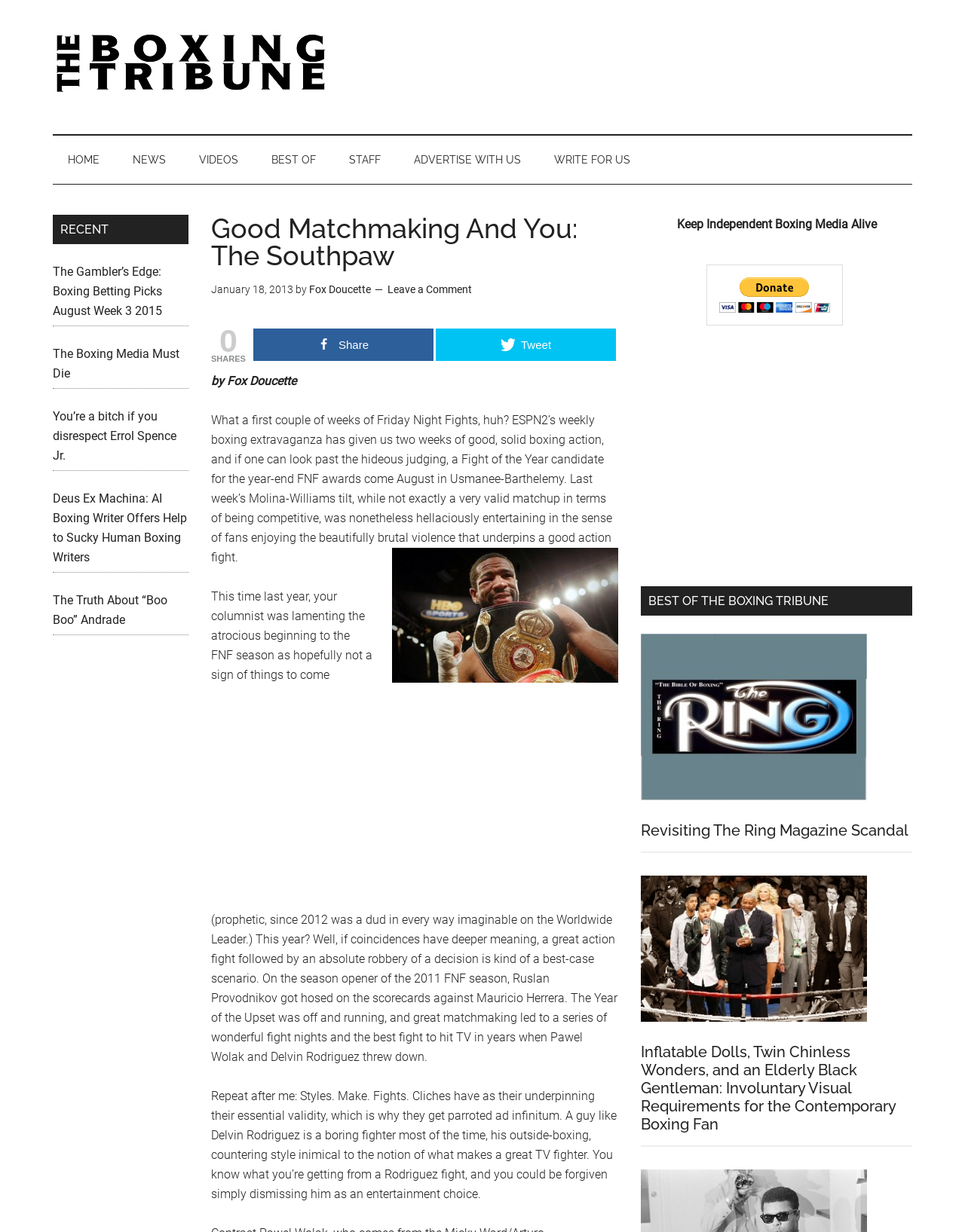Refer to the element description aria-label="Advertisement" name="aswift_1" title="Advertisement" and identify the corresponding bounding box in the screenshot. Format the coordinates as (top-left x, top-left y, bottom-right x, bottom-right y) with values in the range of 0 to 1.

[0.219, 0.569, 0.453, 0.722]